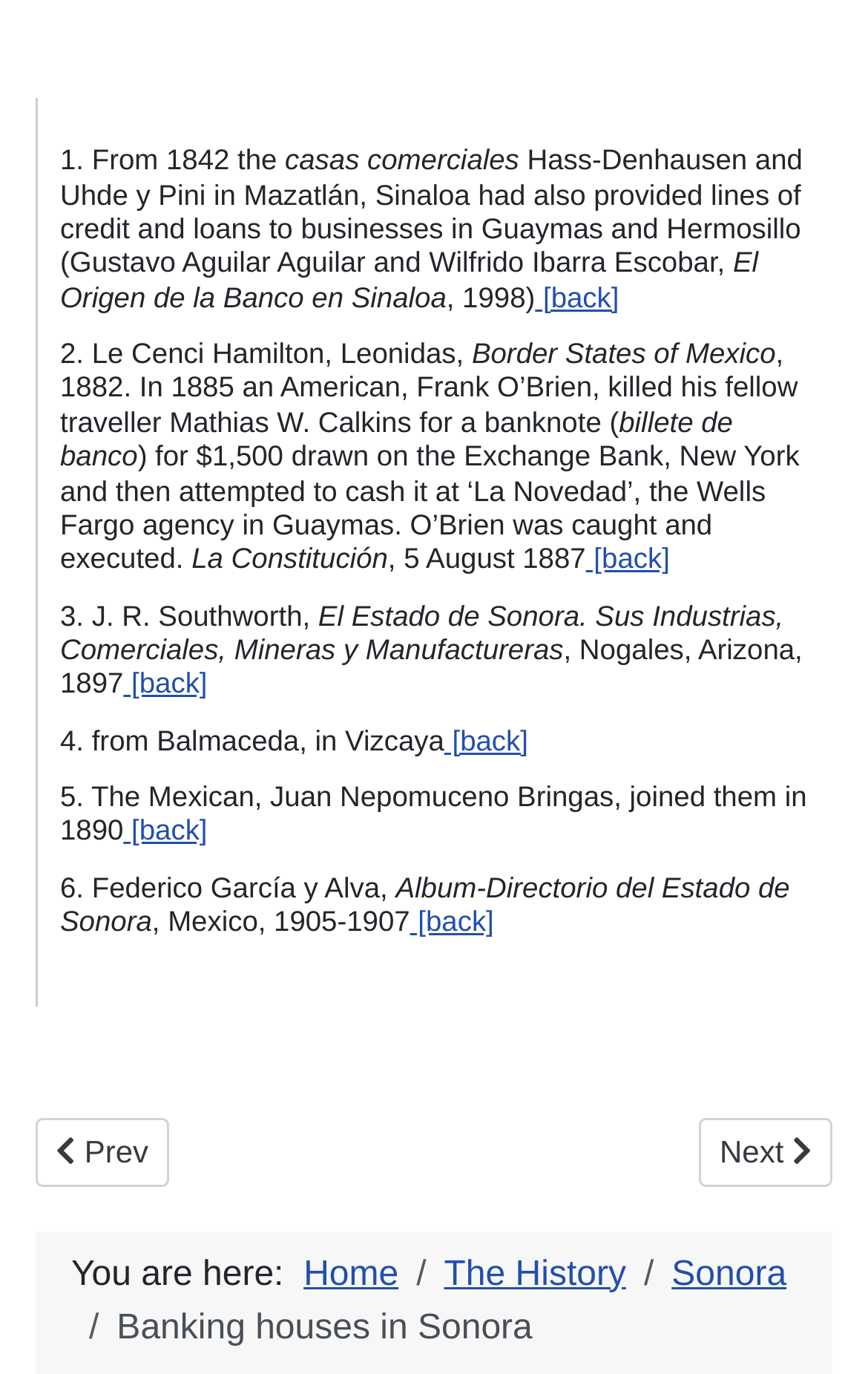Analyze the image and answer the question with as much detail as possible: 
What is the topic of the article?

Based on the content of the webpage, it appears to be discussing the history of banking in Sonora, Mexico, with various sections and references to specific events and individuals.